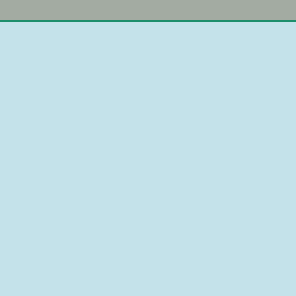Please reply to the following question using a single word or phrase: 
What is the target audience of the webpage?

Parents